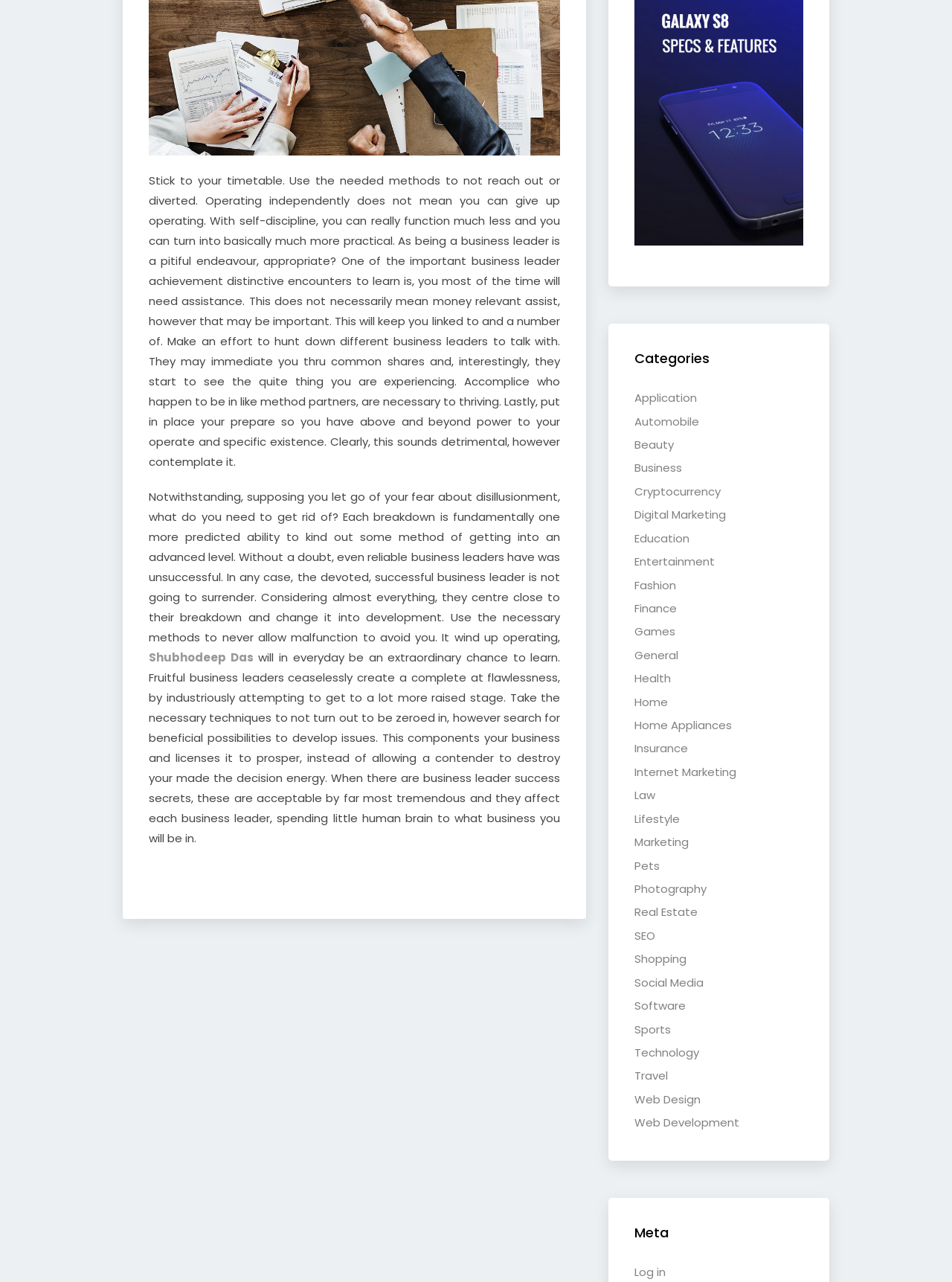Provide the bounding box coordinates for the UI element described in this sentence: "Social Media". The coordinates should be four float values between 0 and 1, i.e., [left, top, right, bottom].

[0.667, 0.76, 0.739, 0.772]